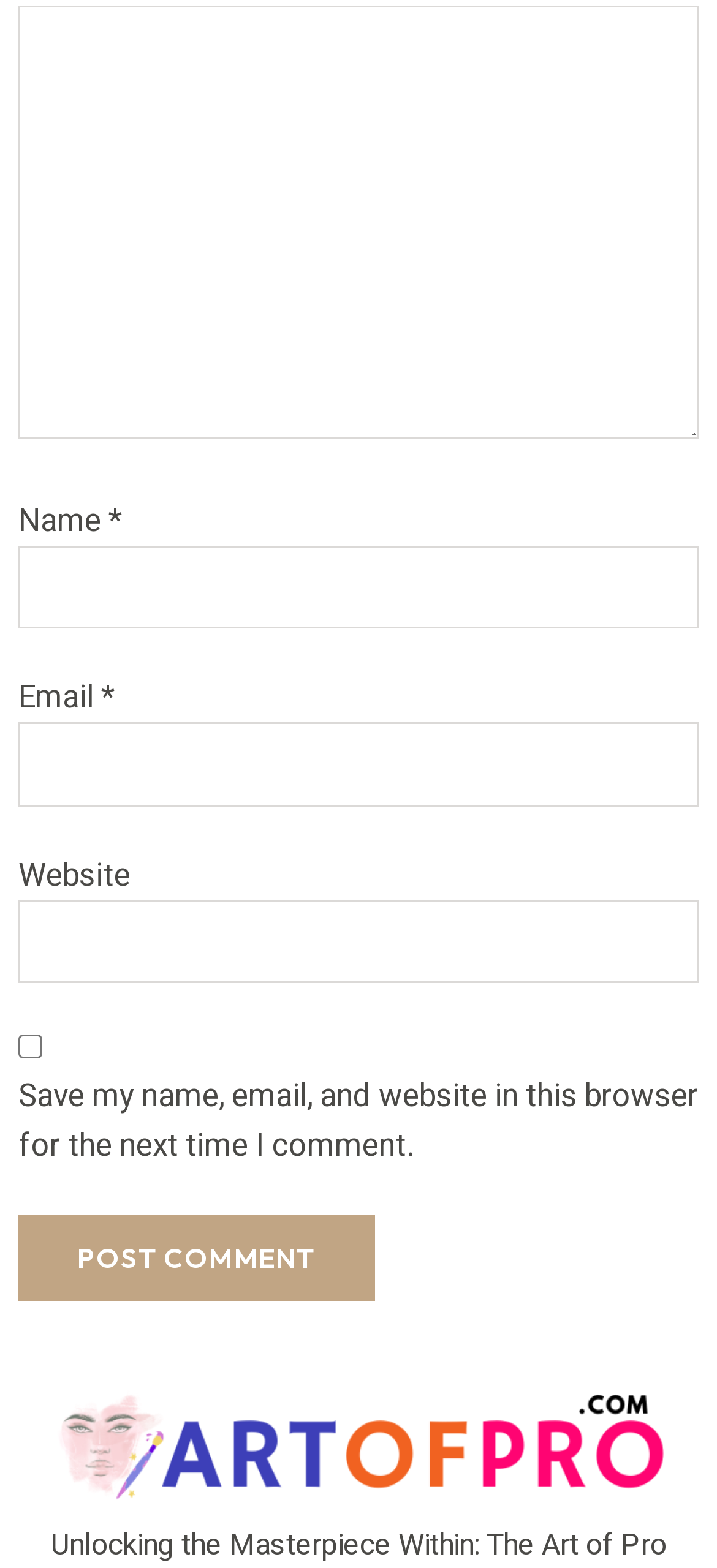What is the purpose of the checkbox?
Please answer the question as detailed as possible.

The checkbox is located below the 'Website' textbox and is labeled 'Save my name, email, and website in this browser for the next time I comment.' This suggests that its purpose is to save the user's comment information for future use.